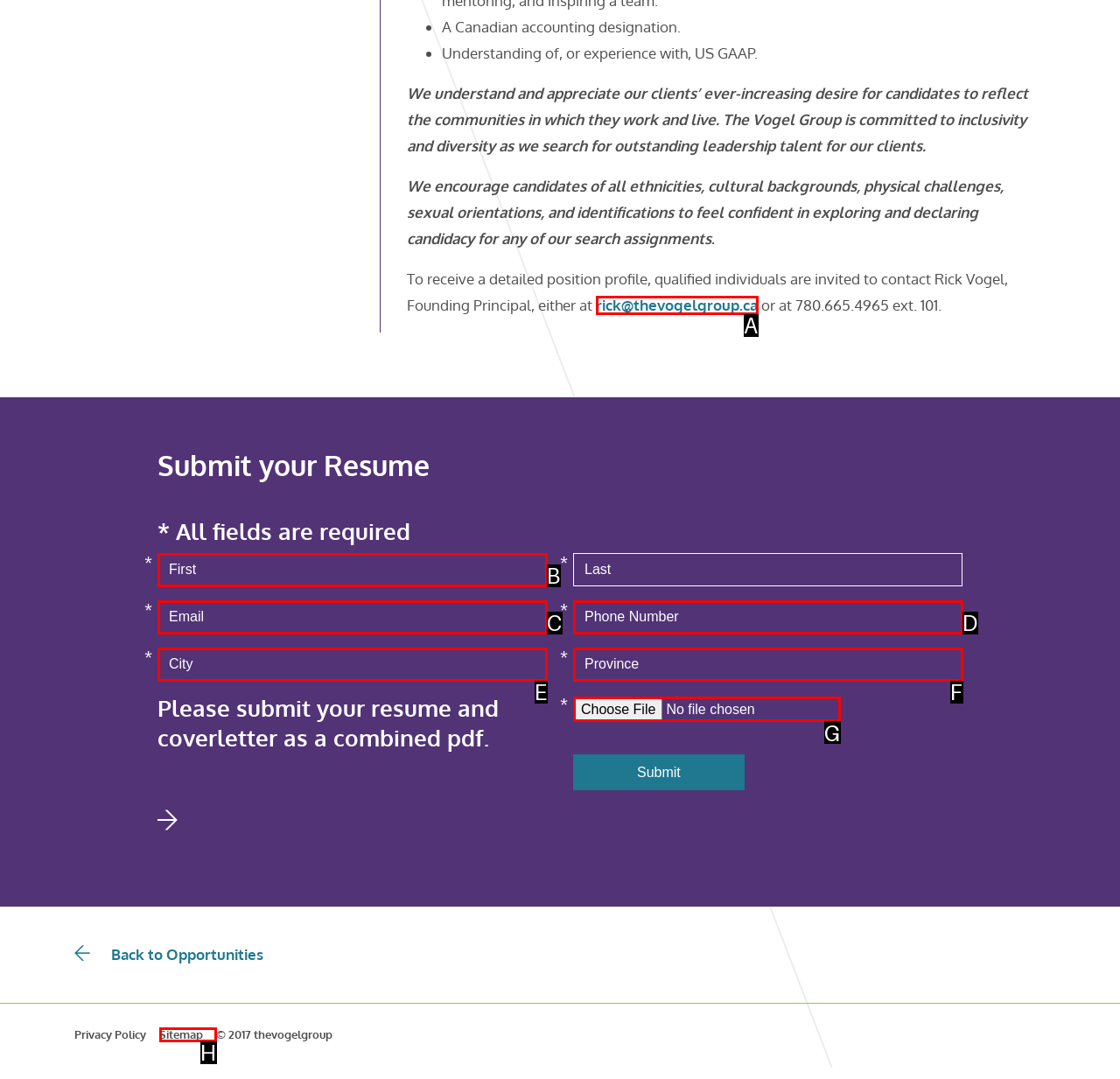Using the description: parent_node: * name="Field28" placeholder="Province", find the HTML element that matches it. Answer with the letter of the chosen option.

F